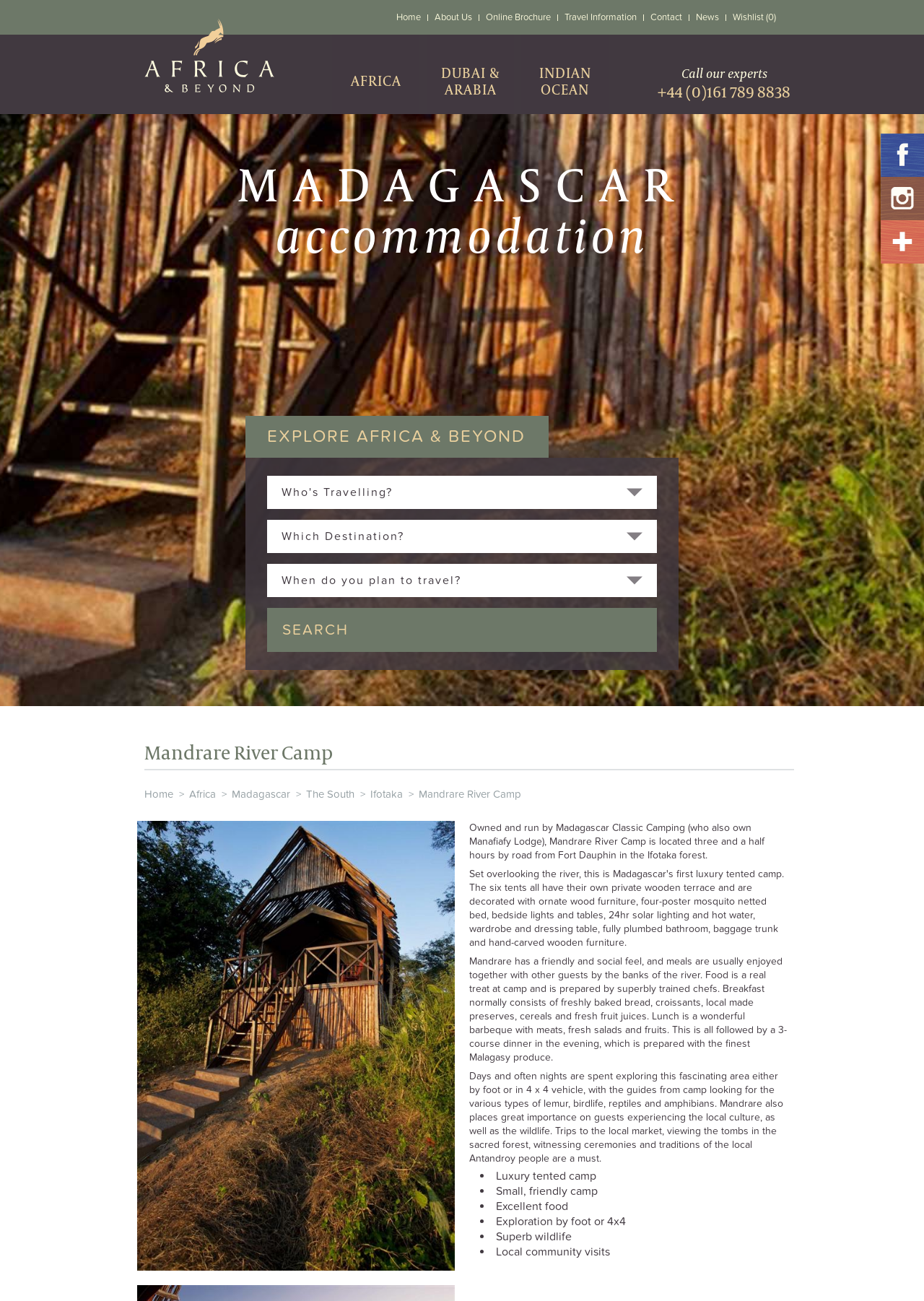Give a concise answer of one word or phrase to the question: 
What type of accommodation is Mandrare River Camp?

Luxury tented camp